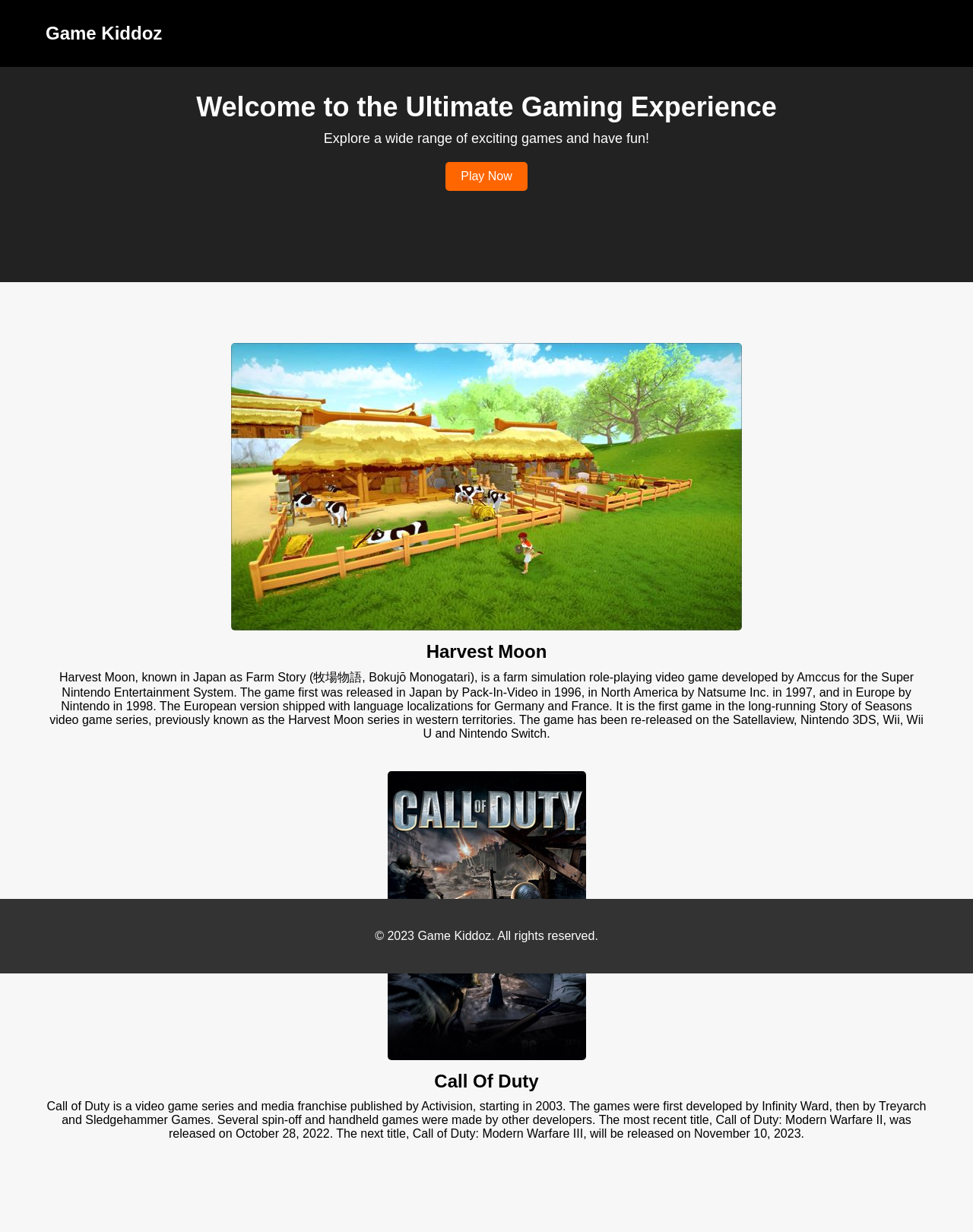What is the name of the first game described on the webpage?
Provide an in-depth and detailed explanation in response to the question.

The first game described on the webpage is 'Harvest Moon' which is mentioned in the heading element with the text 'Harvest Moon' and has a detailed description about the game in the StaticText element.